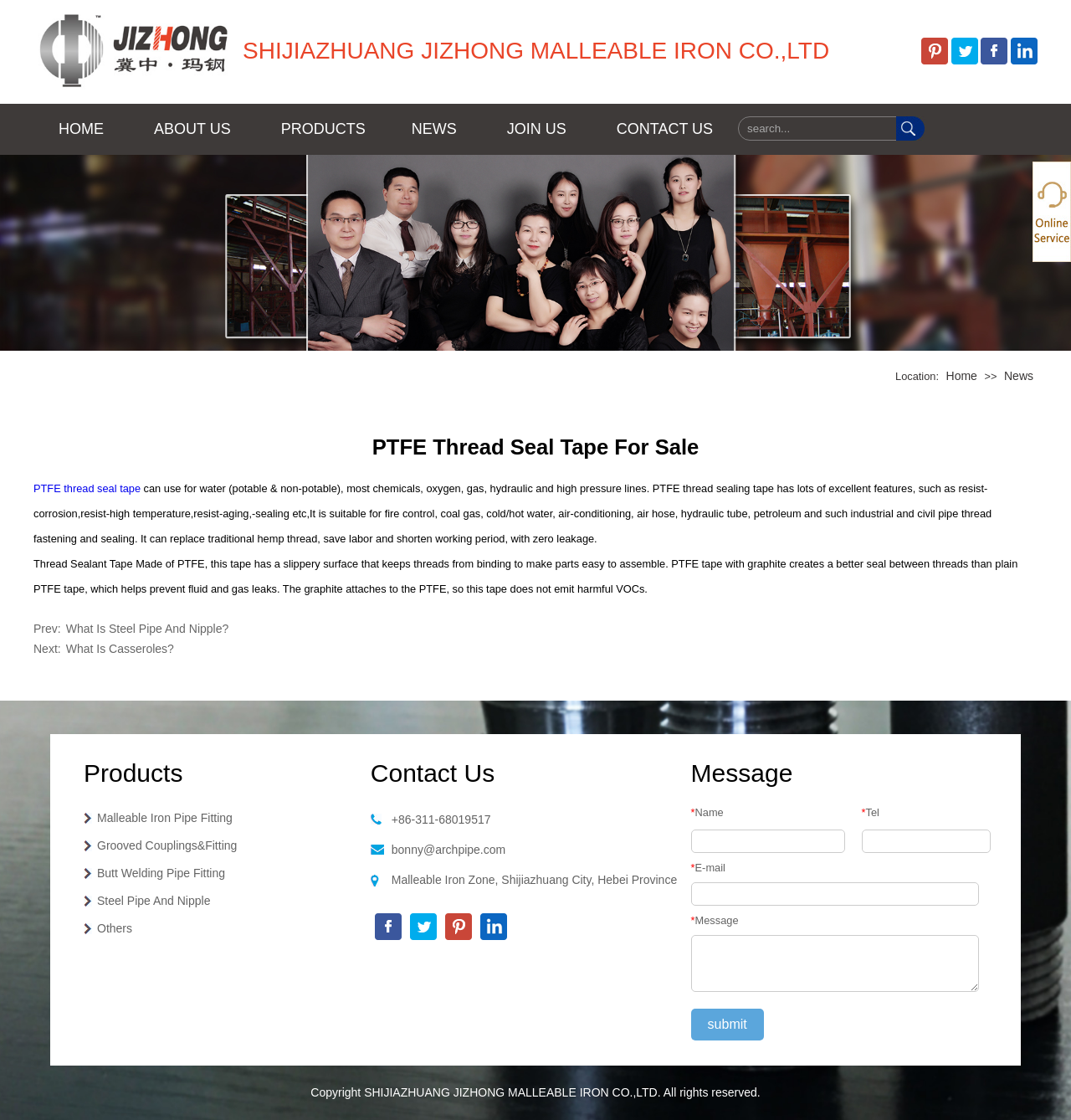How many social media links are there?
Please provide an in-depth and detailed response to the question.

I counted the social media links at the top-right corner of the webpage and found 5 links: pinterest, twitter, facebook, linkedin, and another facebook link at the bottom.